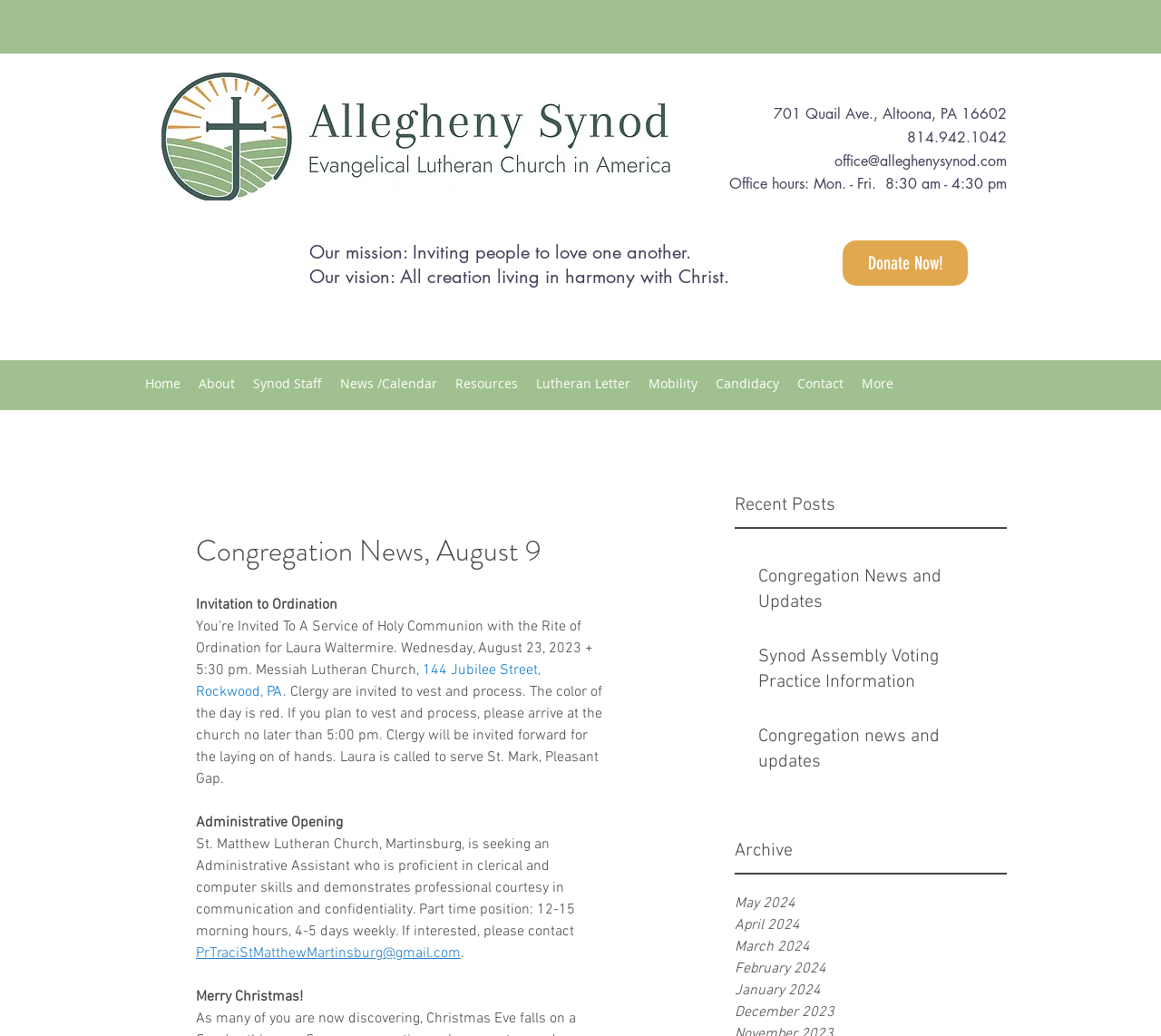What is the mission of the Allegheny Synod?
Your answer should be a single word or phrase derived from the screenshot.

Inviting people to love one another